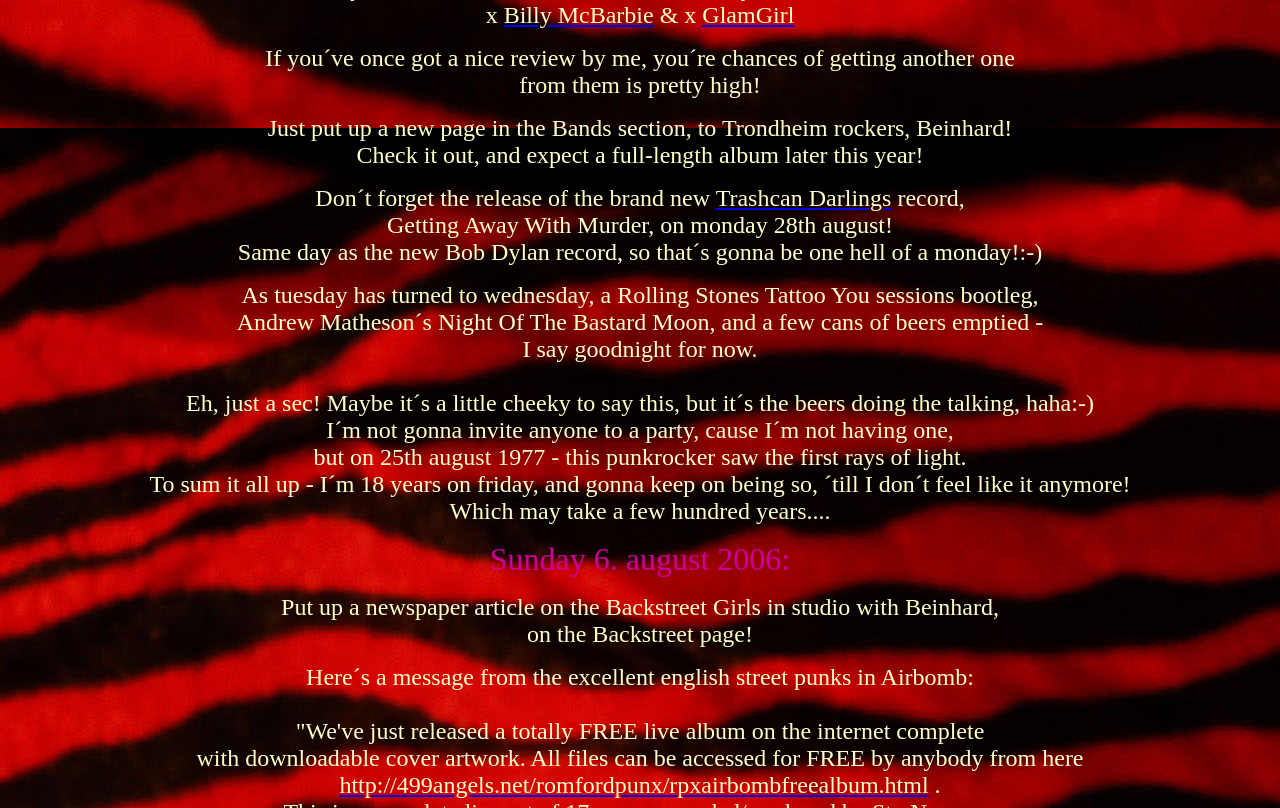How old is the author on Friday?
Provide a one-word or short-phrase answer based on the image.

18